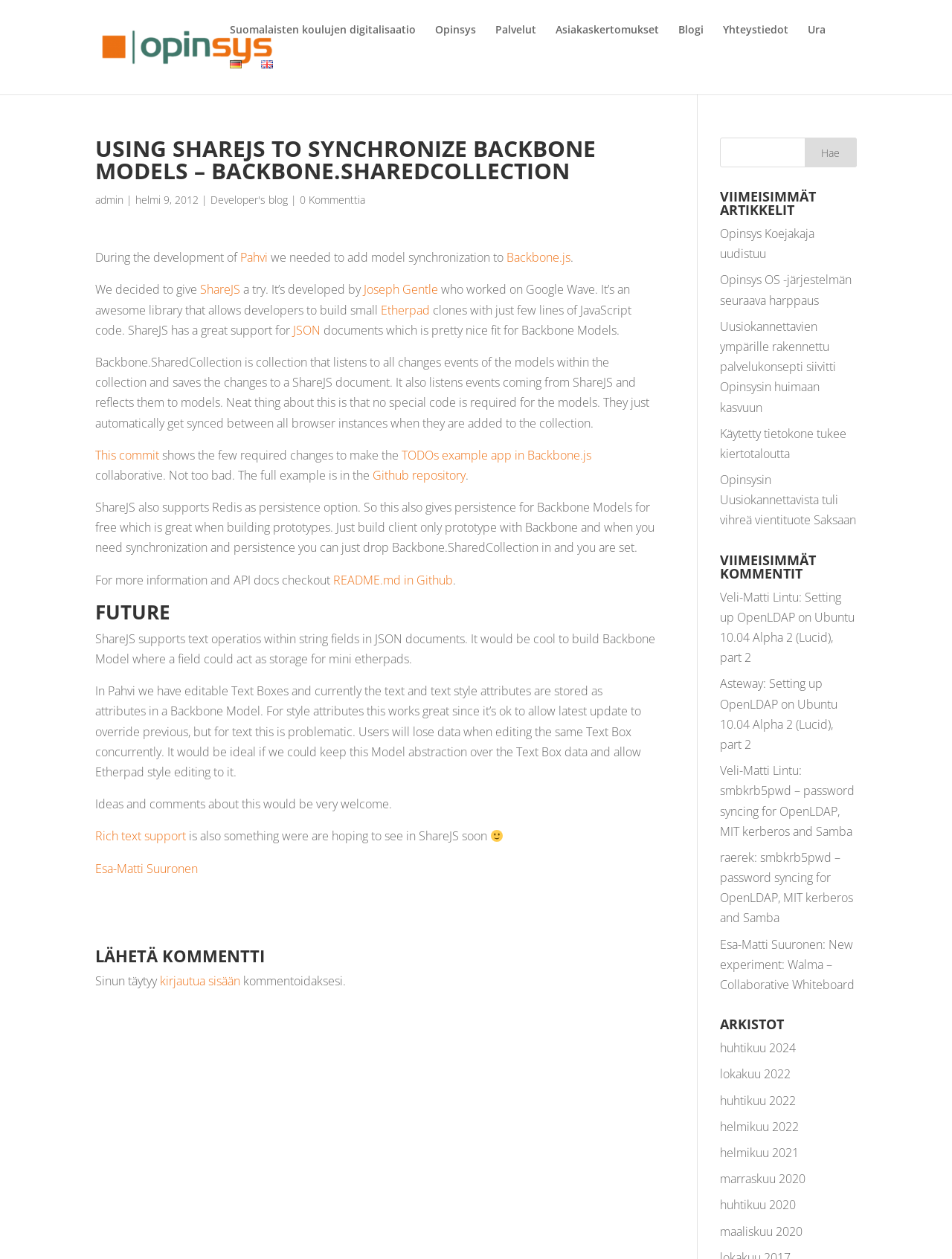How many links are there in the 'VIIMEISIMMÄT ARTIKKELIT' section?
Answer with a single word or short phrase according to what you see in the image.

5